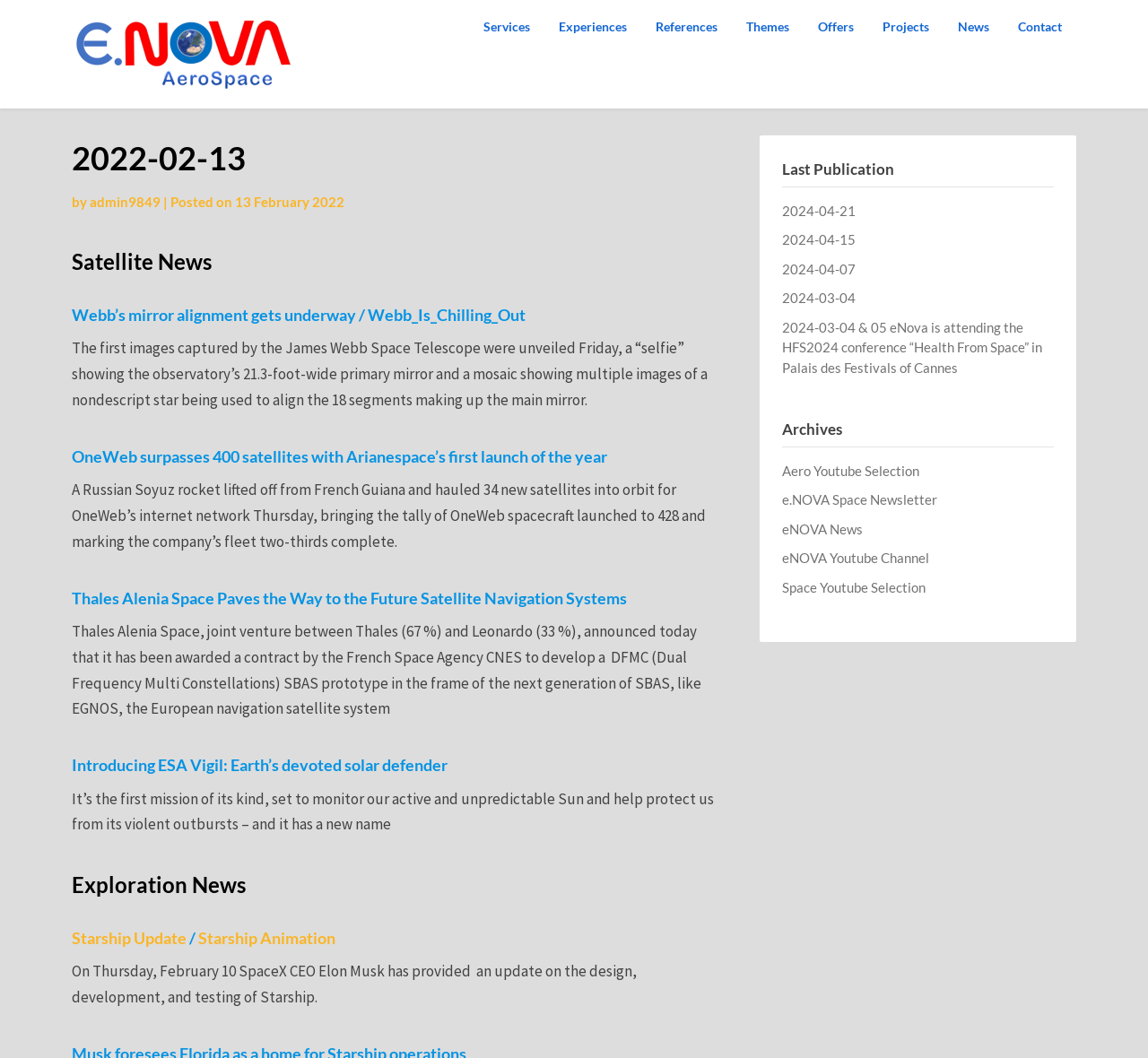Can you find the bounding box coordinates for the element to click on to achieve the instruction: "Read the 'Satellite News' article"?

[0.062, 0.233, 0.626, 0.262]